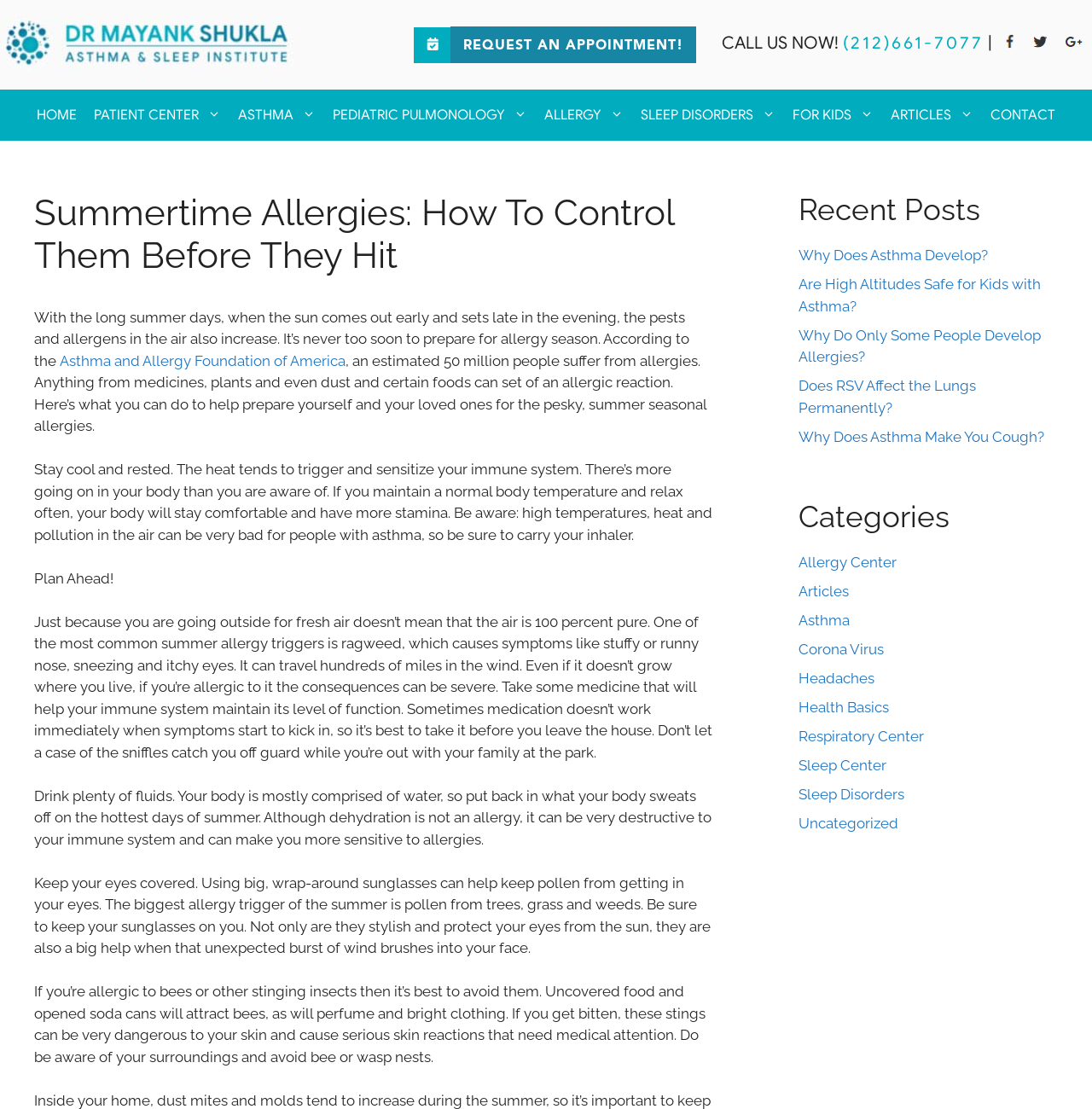Can you specify the bounding box coordinates for the region that should be clicked to fulfill this instruction: "Visit the Facebook page".

[0.912, 0.029, 0.938, 0.048]